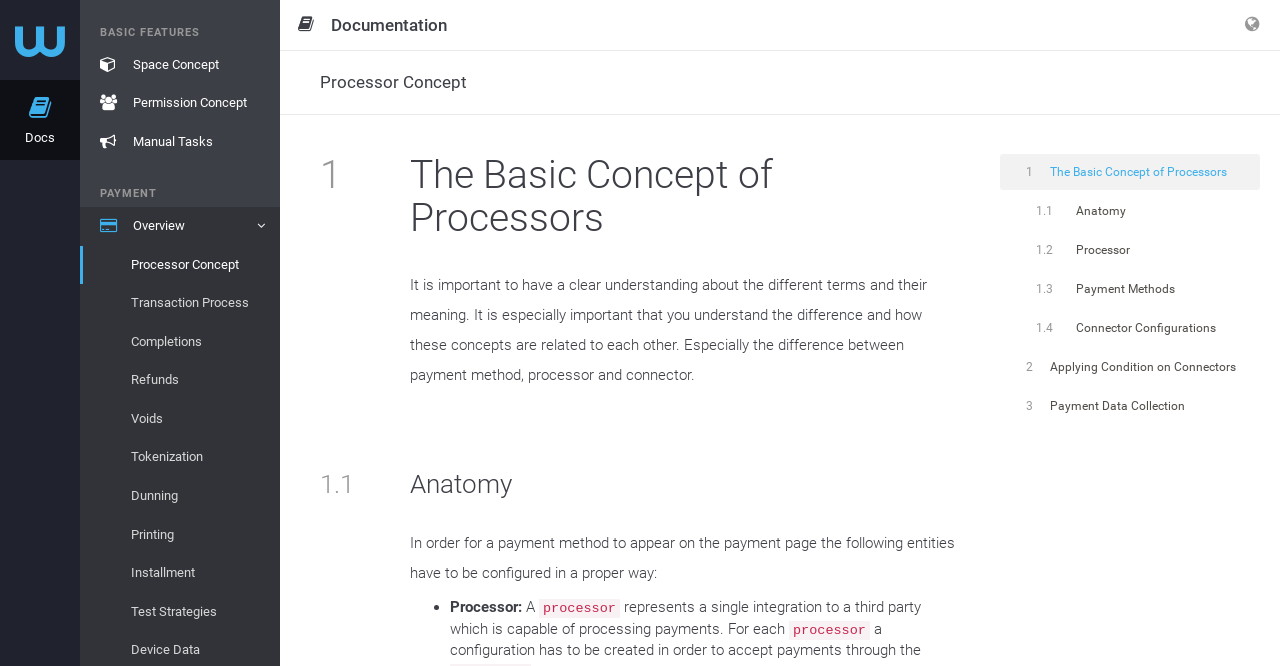How many sections are there in the documentation?
From the image, respond with a single word or phrase.

3